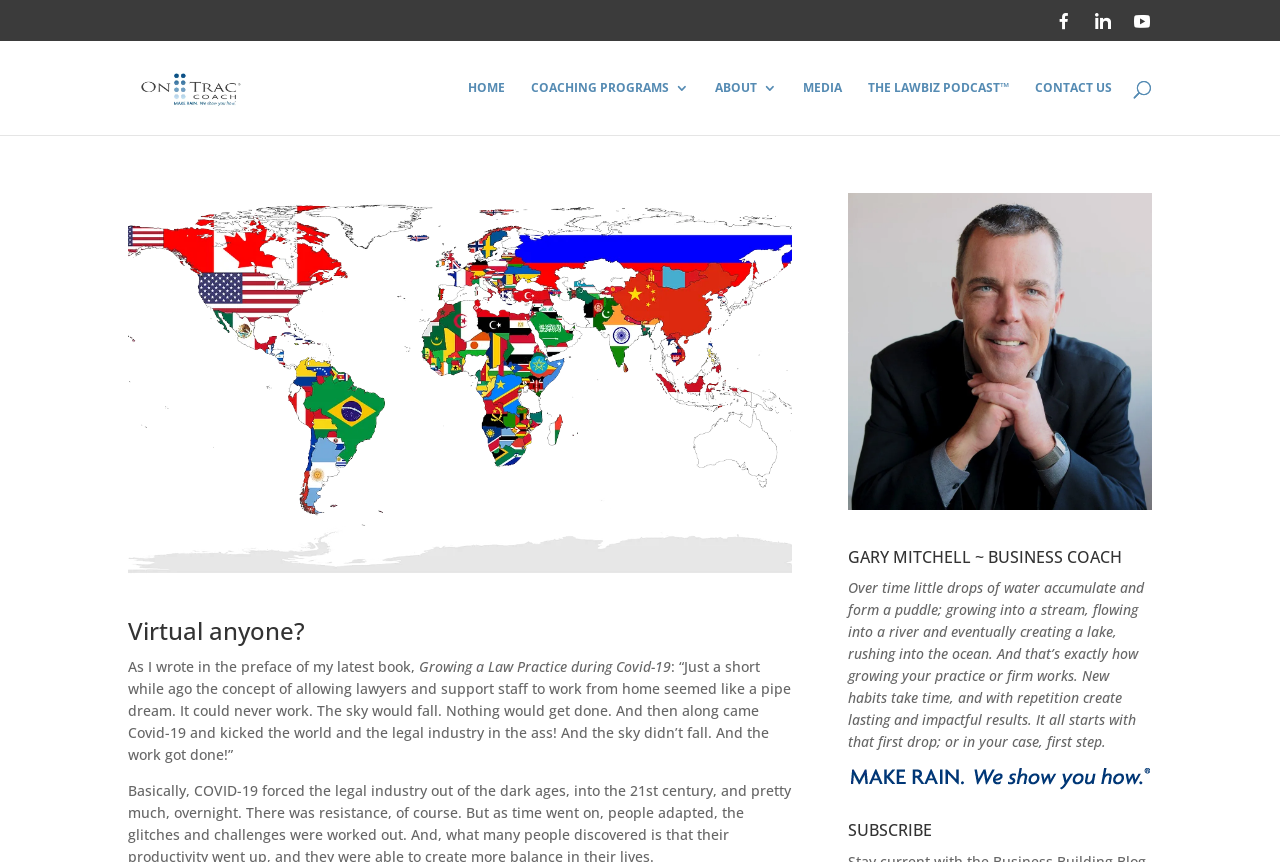What is the name of the business coach?
Look at the image and answer the question using a single word or phrase.

Gary Mitchell